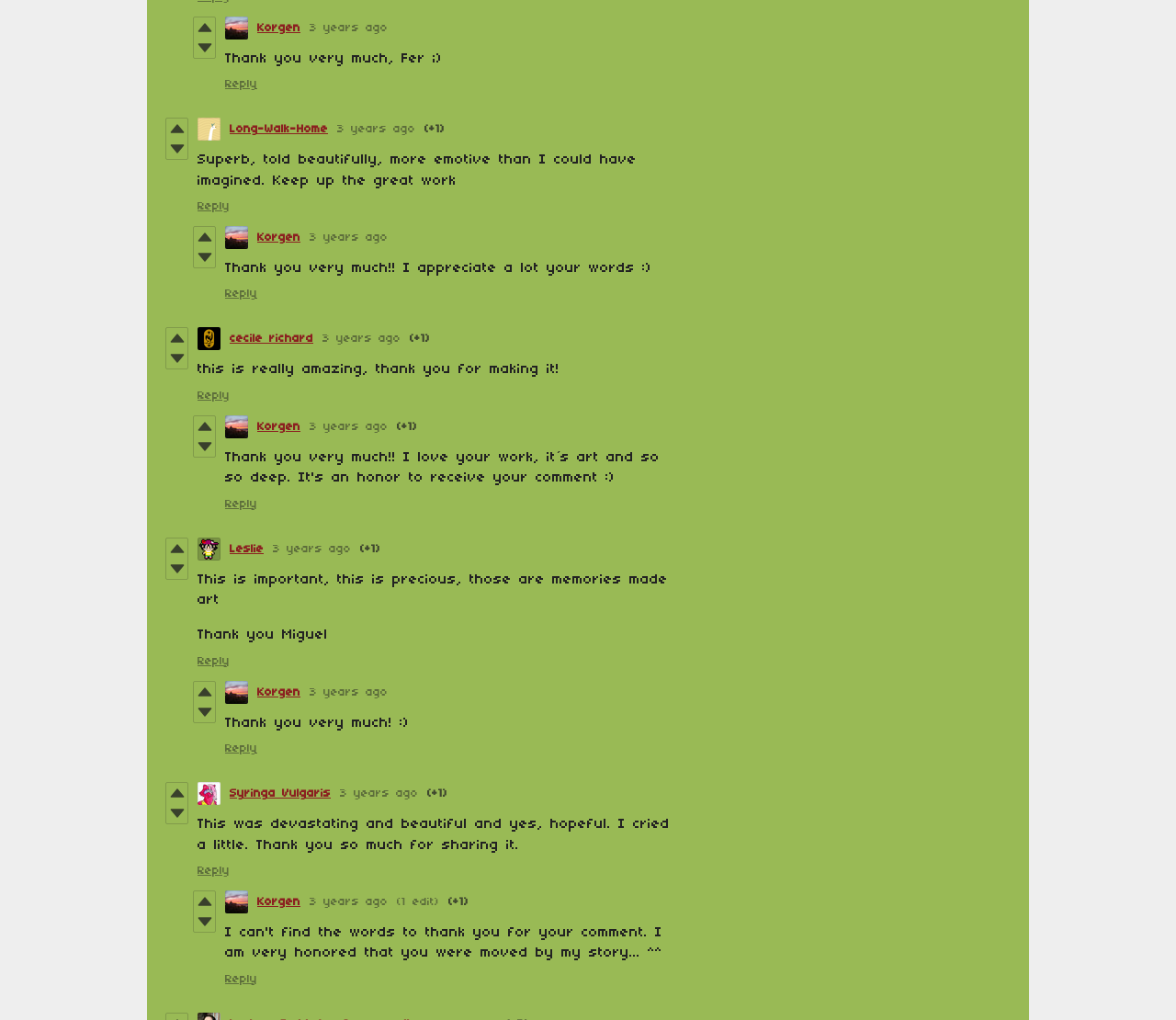How many upvotes does the second comment have?
Give a one-word or short-phrase answer derived from the screenshot.

+1